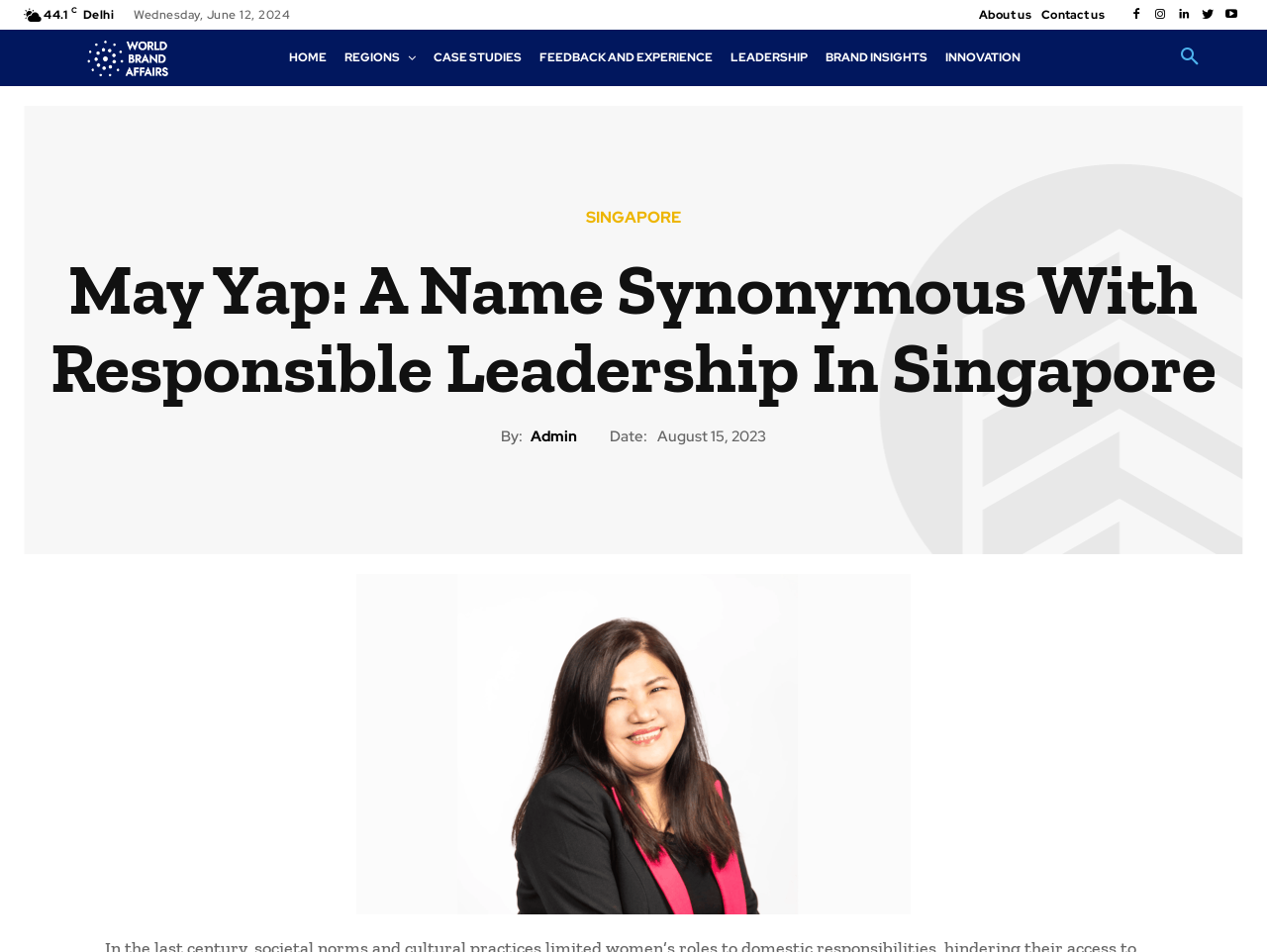Generate the text content of the main heading of the webpage.

May Yap: A Name Synonymous With Responsible Leadership In Singapore